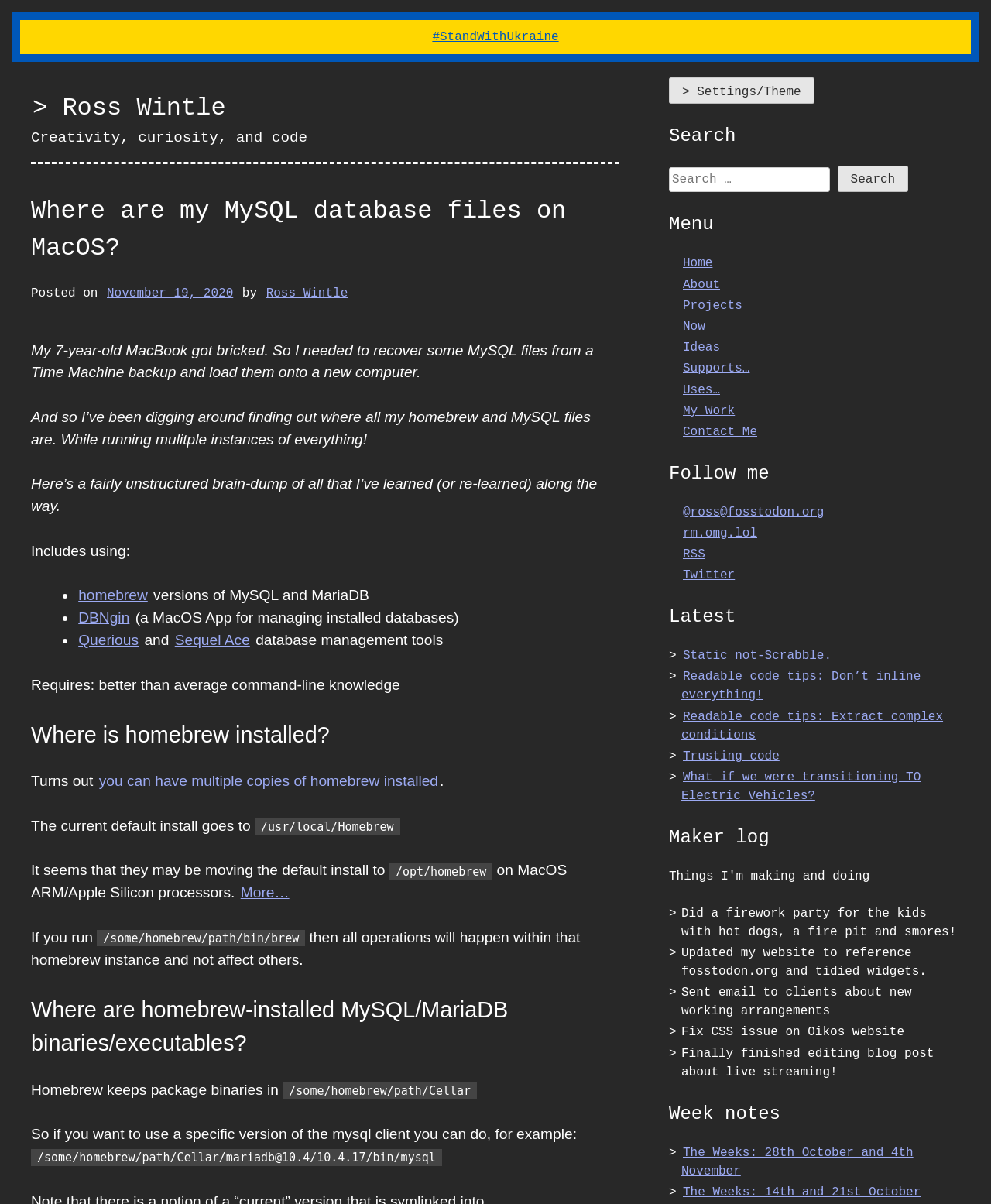Determine the bounding box coordinates (top-left x, top-left y, bottom-right x, bottom-right y) of the UI element described in the following text: November 19, 2020November 19, 2020

[0.107, 0.236, 0.238, 0.251]